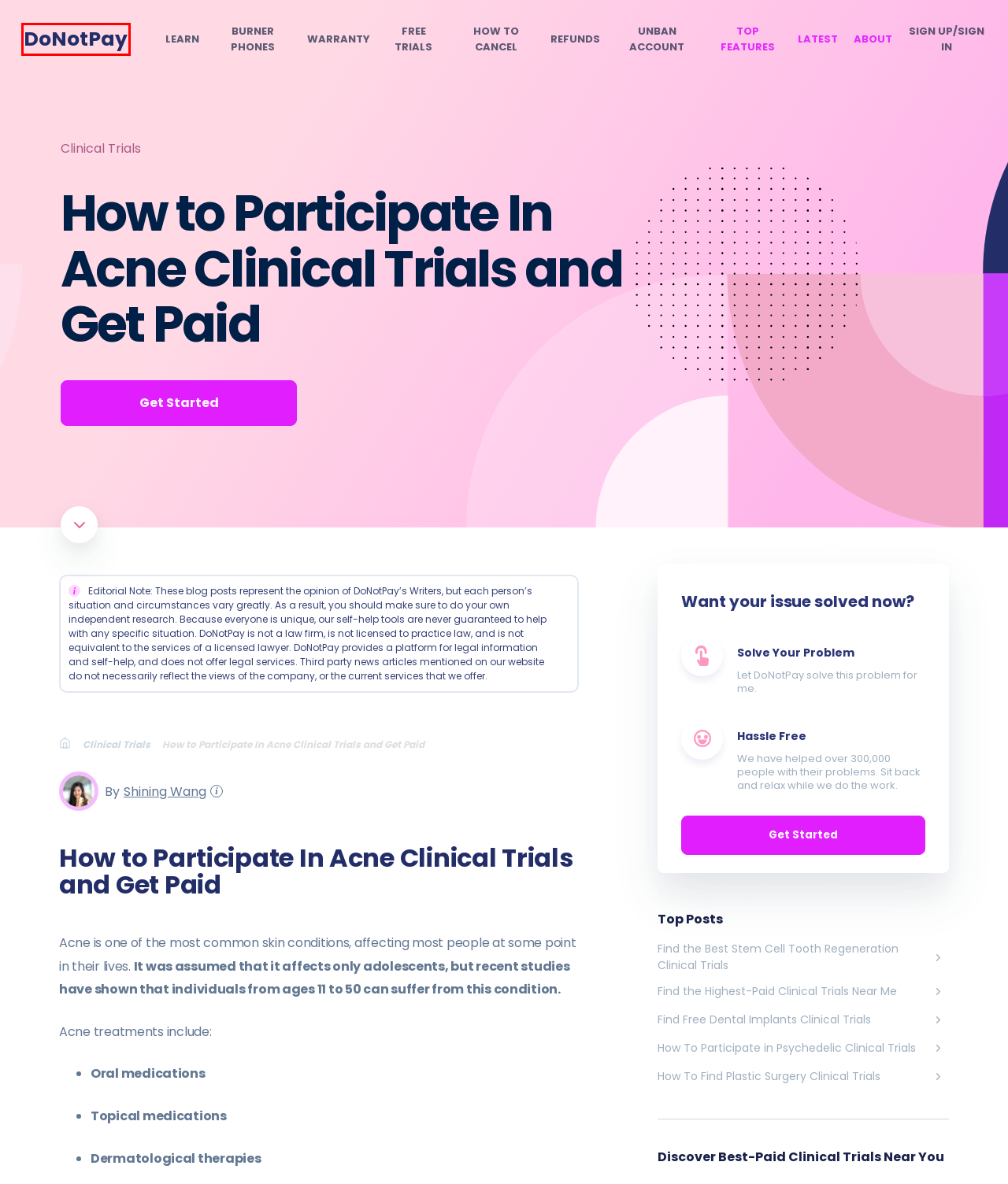Examine the screenshot of a webpage with a red bounding box around a UI element. Your task is to identify the webpage description that best corresponds to the new webpage after clicking the specified element. The given options are:
A. About
B. DoNotPay - Your AI Consumer Champion
C. Privacy Policy
D. How To Find Psoriasis Clinical Trials the Easy Way
E. Find Clinical Trials Fast—Anytime and Anywhere [2024]
F. How to Find & Participate in Paid Medical Surveys [2024 Guide]
G. How to Find Financial Assistance for Medical Bills [2024 Guide]
H. Jump the Phone Queue for Any Company

B